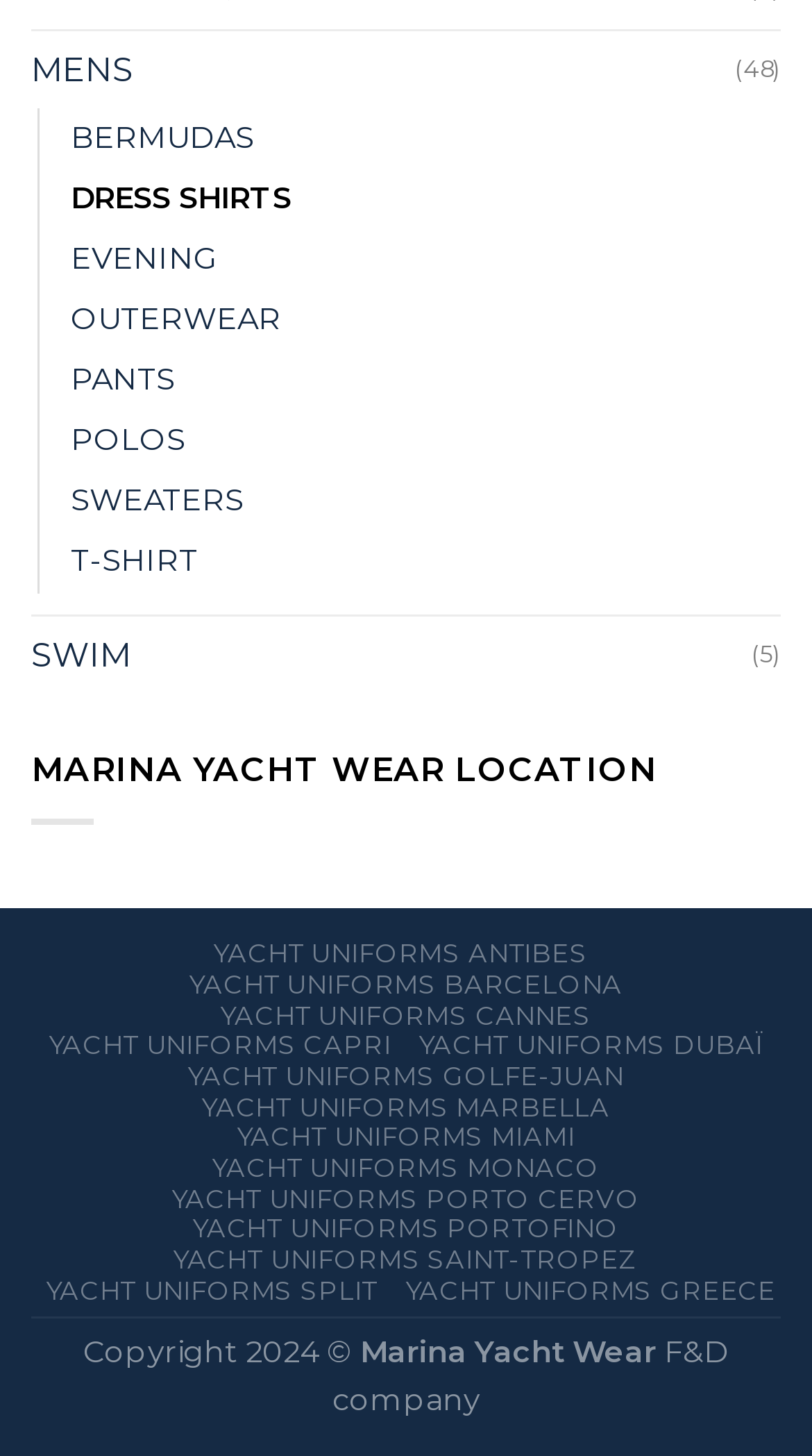What type of clothing is listed under 'MENS'?
From the details in the image, answer the question comprehensively.

The webpage lists various types of clothing under 'MENS', including BERMUDAS, DRESS SHIRTS, EVENING, OUTERWEAR, PANTS, POLOS, SWEATERS, and T-SHIRT.